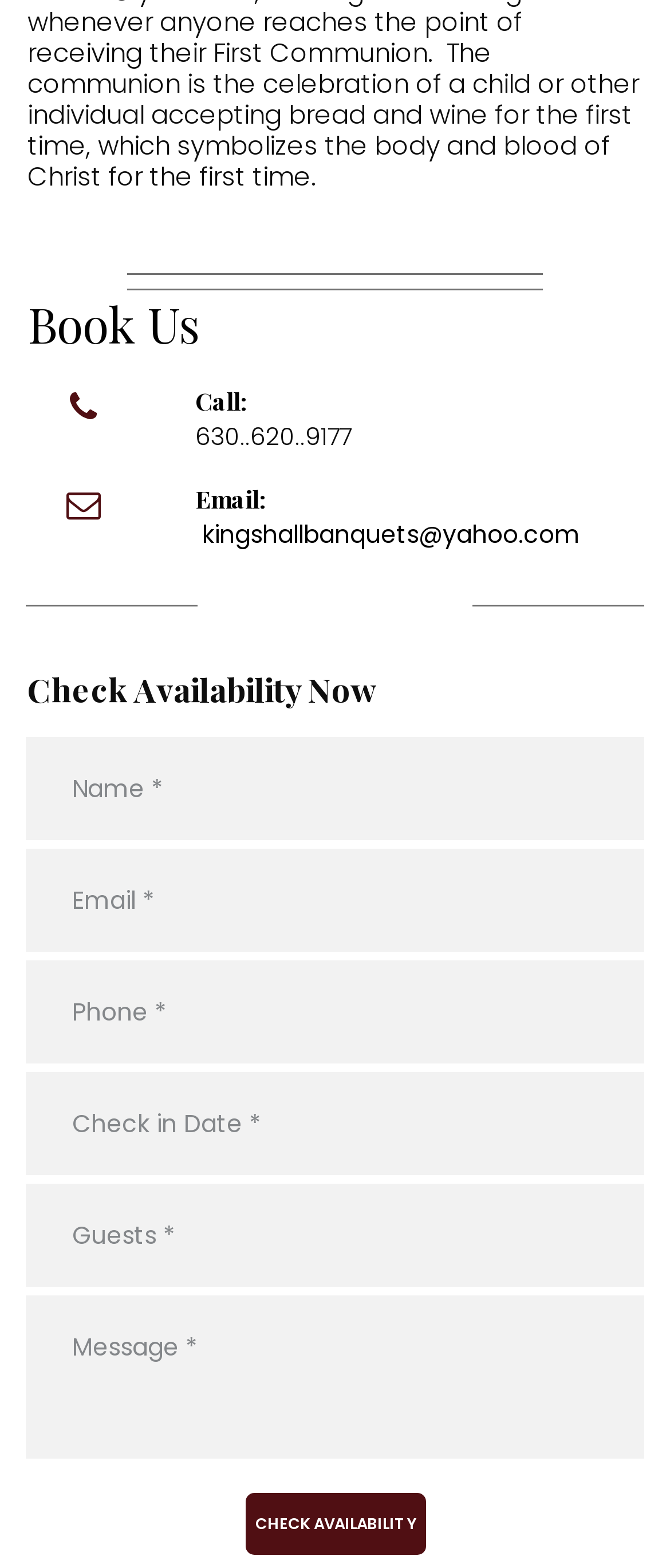What is the theme of the banquet hall?
From the screenshot, provide a brief answer in one word or phrase.

King's Hall